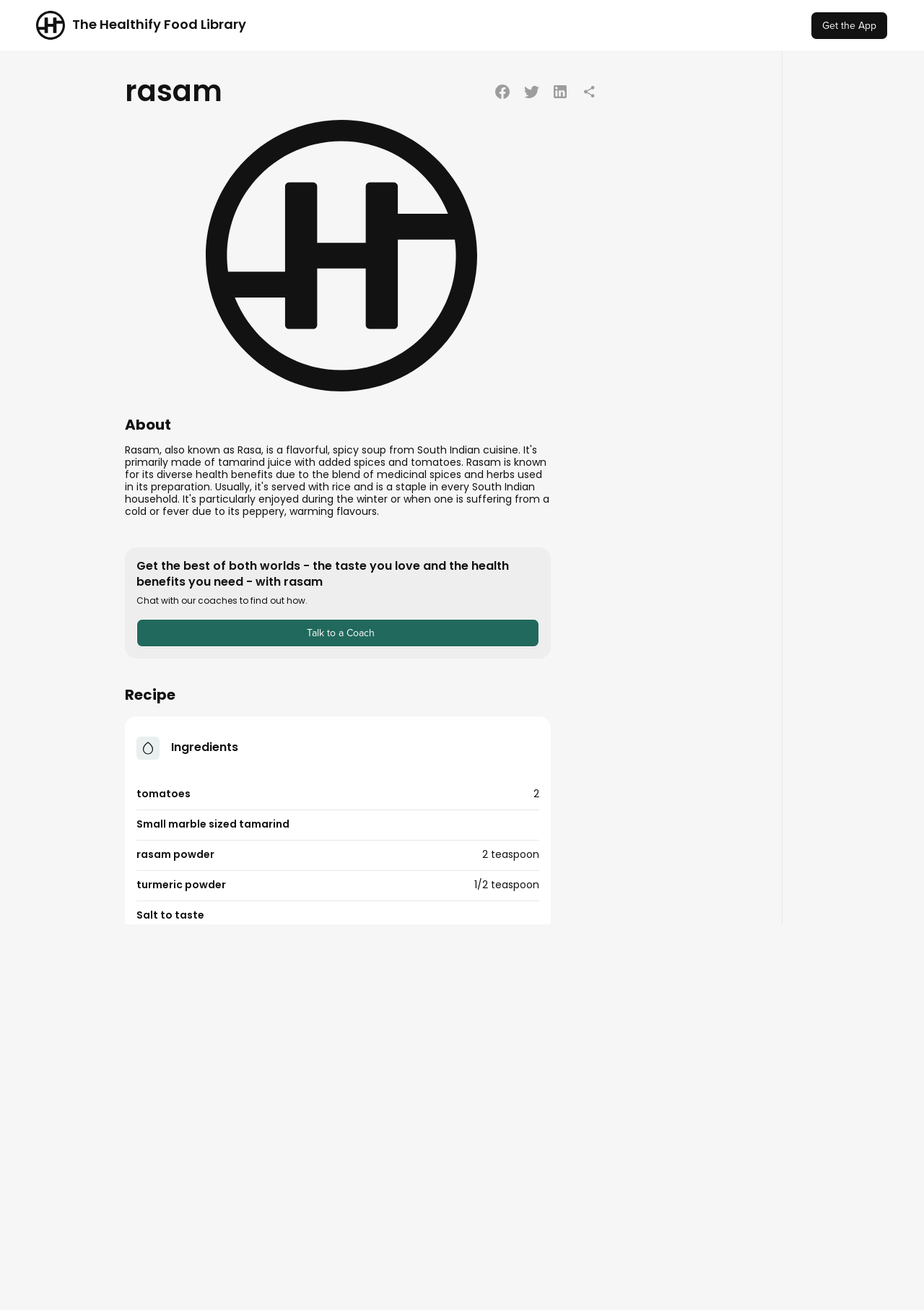Please use the details from the image to answer the following question comprehensively:
What is the name of the dish described on this webpage?

The webpage has a heading 'Rasam' and the image with the same name, indicating that the webpage is about the South Indian dish Rasam.